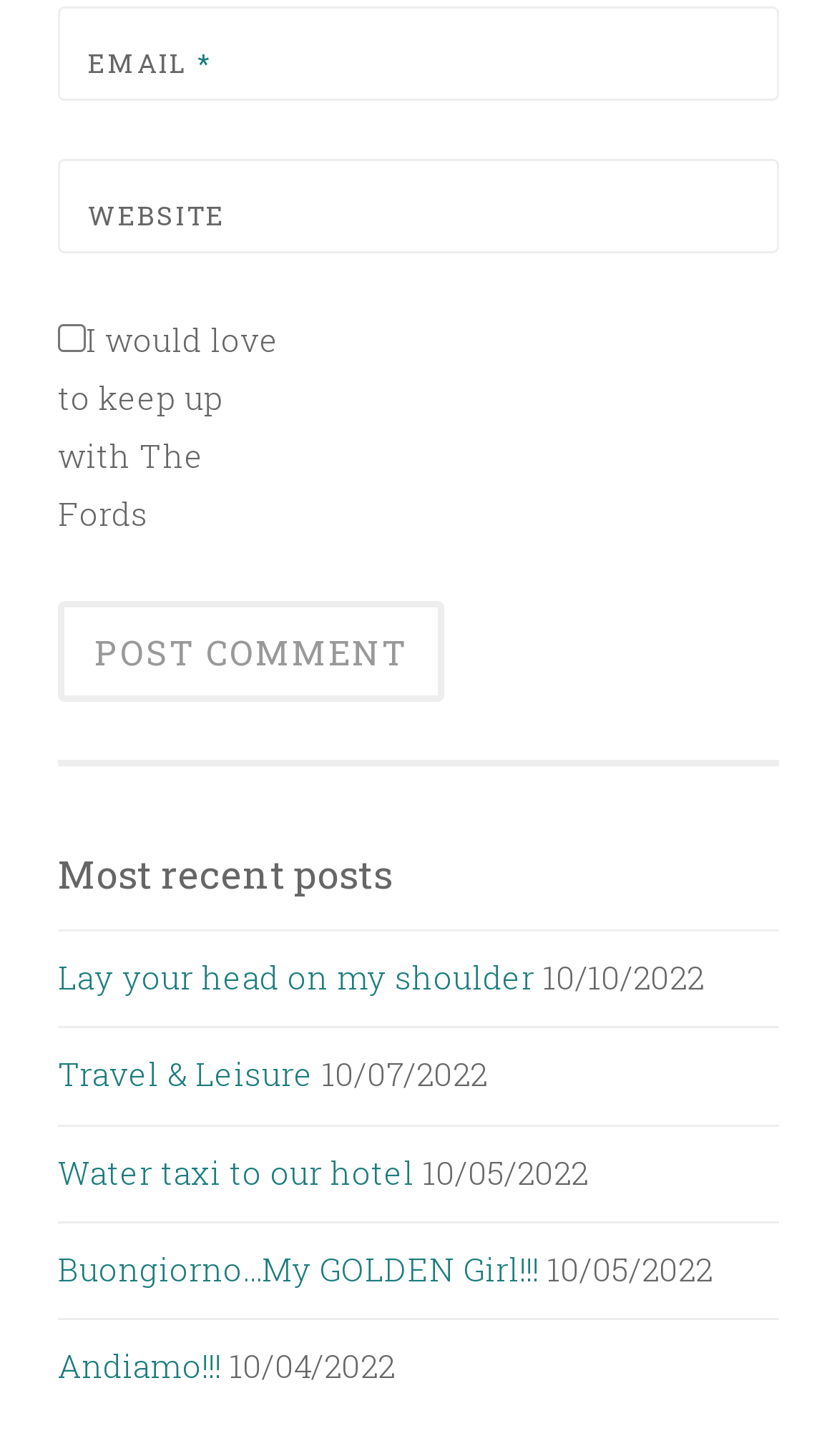Find the bounding box coordinates of the element you need to click on to perform this action: 'Check the subscription box'. The coordinates should be represented by four float values between 0 and 1, in the format [left, top, right, bottom].

[0.069, 0.222, 0.103, 0.241]